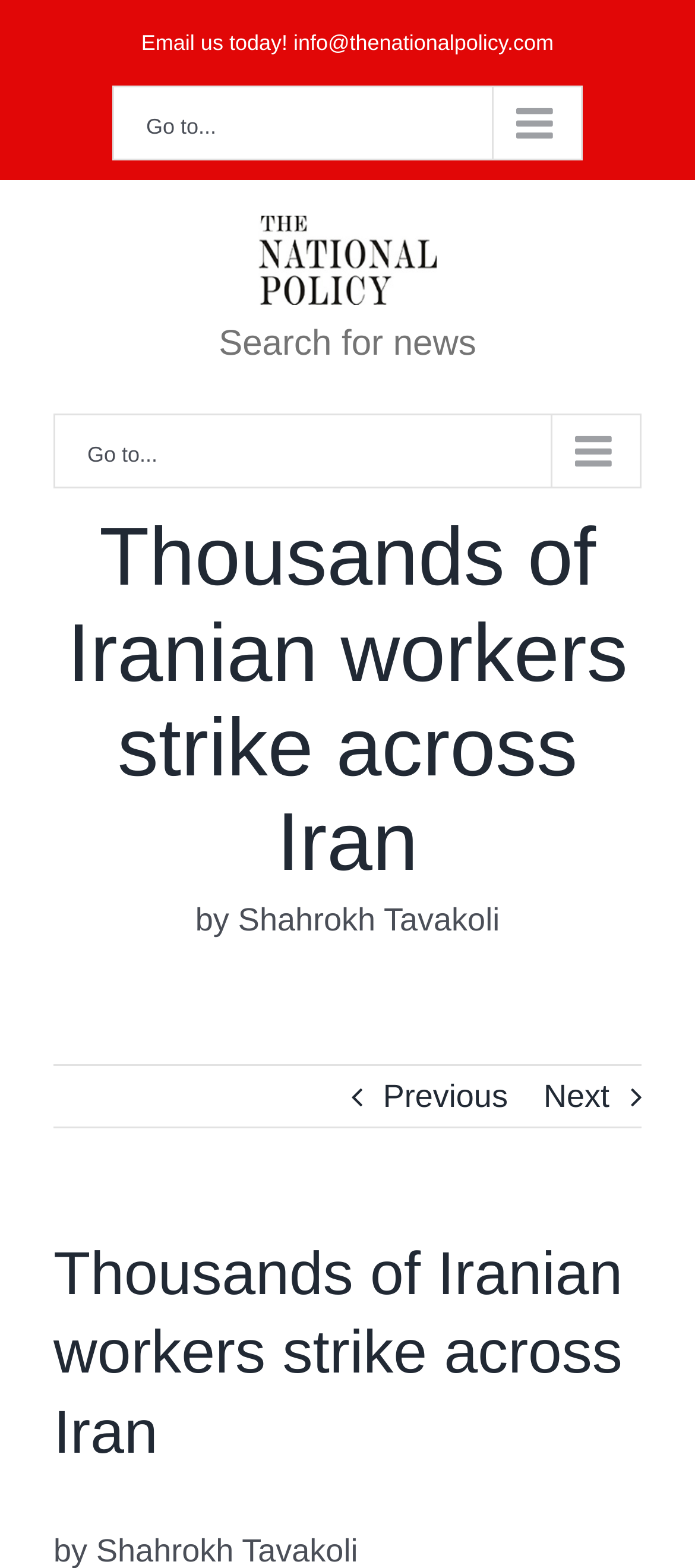Use a single word or phrase to answer the question:
What is the name of the website?

The National Policy